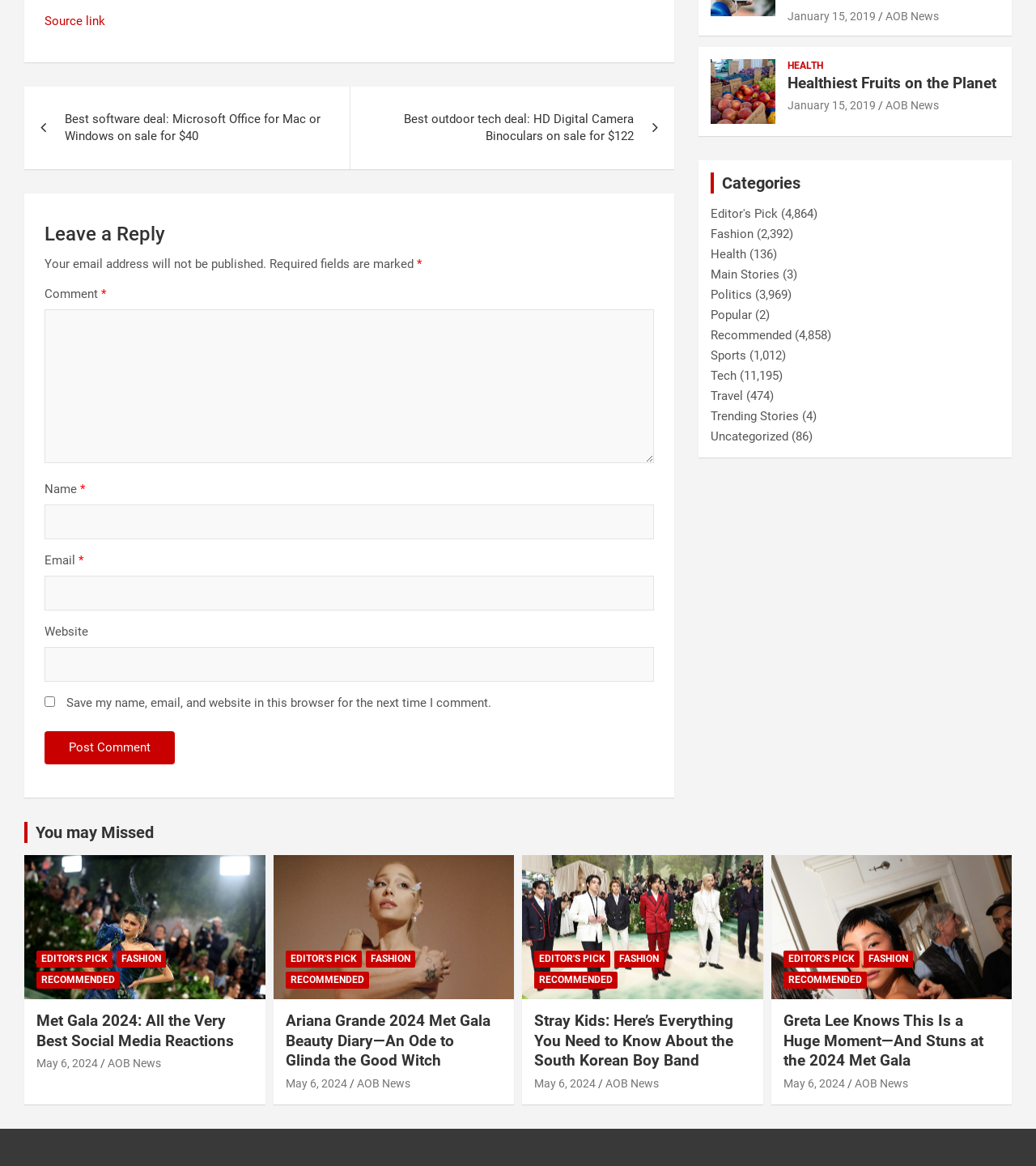Please use the details from the image to answer the following question comprehensively:
What is the date of the latest article?

I looked at the dates listed next to each article title, and the latest date is May 6, 2024, which appears multiple times.